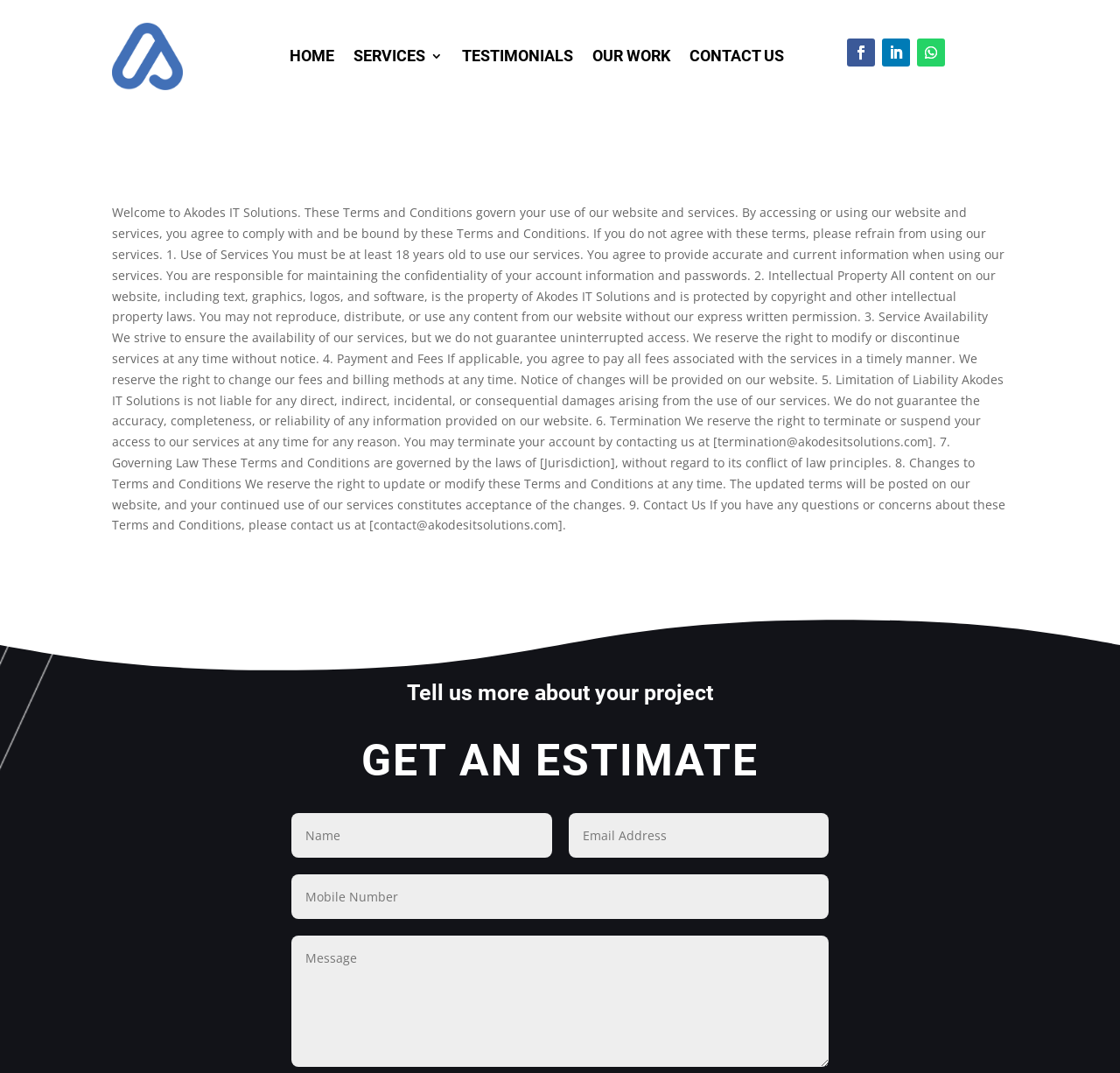Could you indicate the bounding box coordinates of the region to click in order to complete this instruction: "Click CONTACT US".

[0.616, 0.021, 0.7, 0.084]